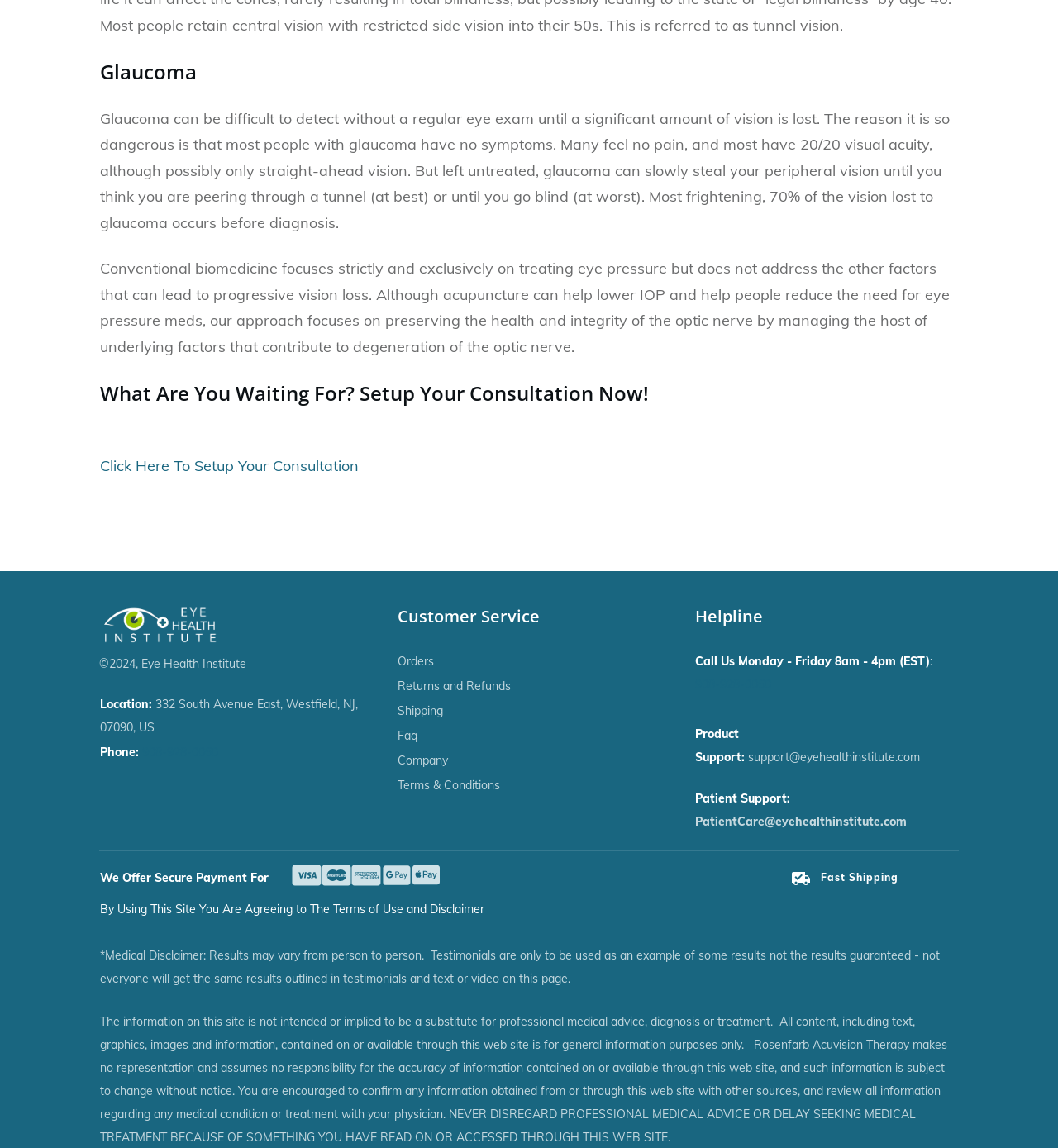Determine the bounding box coordinates of the section I need to click to execute the following instruction: "Send an email to patient support". Provide the coordinates as four float numbers between 0 and 1, i.e., [left, top, right, bottom].

[0.657, 0.709, 0.857, 0.722]